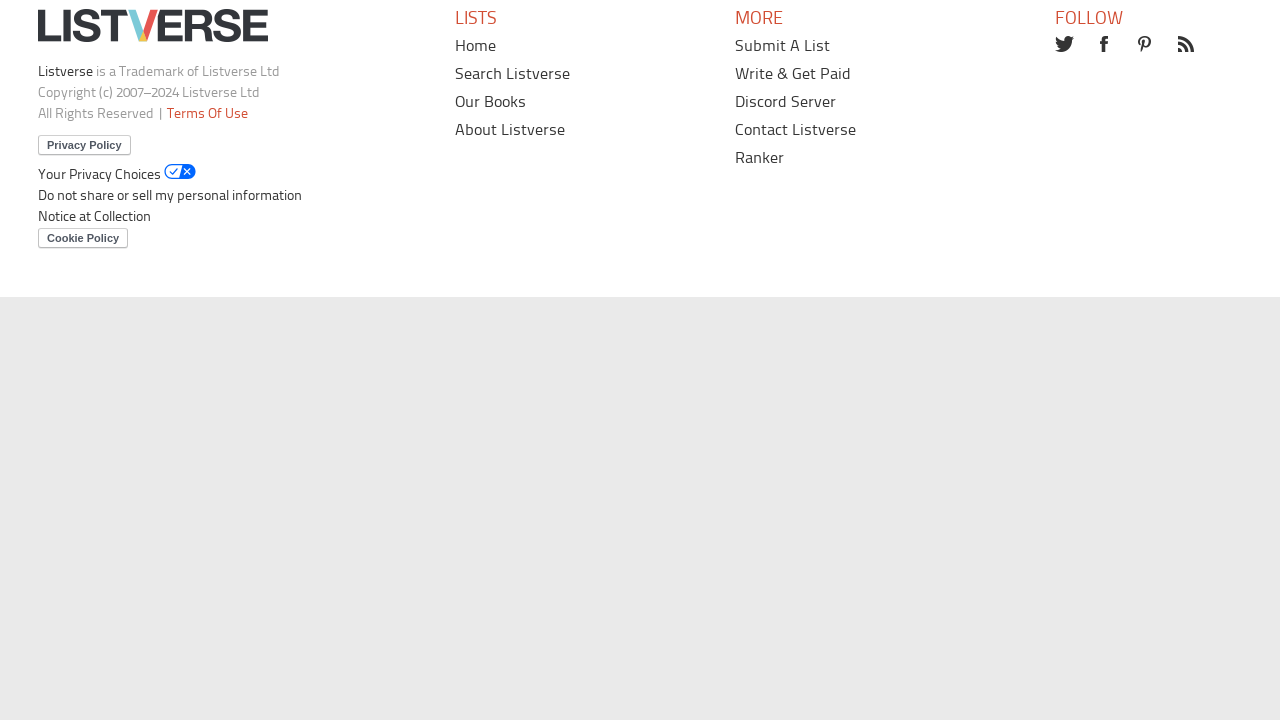Determine the coordinates of the bounding box that should be clicked to complete the instruction: "Read about Ten Tough & Terrible Queens Who Ruthlessly Ruled Their World". The coordinates should be represented by four float numbers between 0 and 1: [left, top, right, bottom].

[0.498, 0.494, 0.61, 0.597]